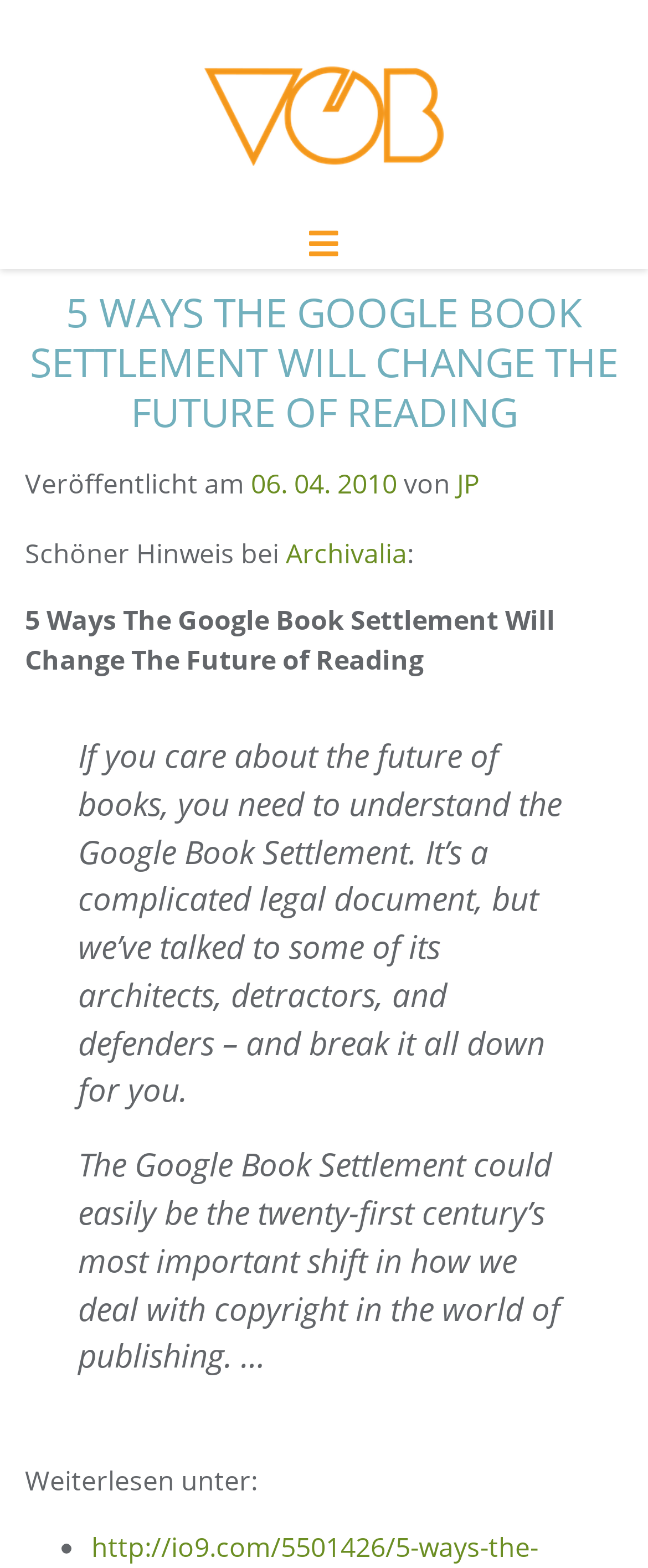Provide a comprehensive caption for the webpage.

The webpage is about an article titled "5 Ways The Google Book Settlement Will Change The Future of Reading". At the top, there are two links, "Zur Navigation" and "Zum Footer", positioned side by side, taking up about a quarter of the screen width. Below them, there is a logo of "VÖB" (Vereinigung Österreichischer Bibliothekarinnen und Bibliothekare) accompanied by an image of the same logo.

The main content of the webpage is divided into sections. The first section is a header area that spans almost the entire width of the screen. It contains a heading with the article title, followed by the publication date "06. 04. 2010" and the author "JP". Below this, there is a line of text that reads "Schöner Hinweis bei Archivalia:" followed by a link to "Archivalia".

The next section is a blockquote that takes up most of the screen width and about half of the screen height. It contains two paragraphs of text that discuss the importance of understanding the Google Book Settlement and its potential impact on the publishing industry.

At the bottom of the page, there is a call-to-action text "Weiterlesen unter:" (which means "Read more under:") followed by a bullet point.